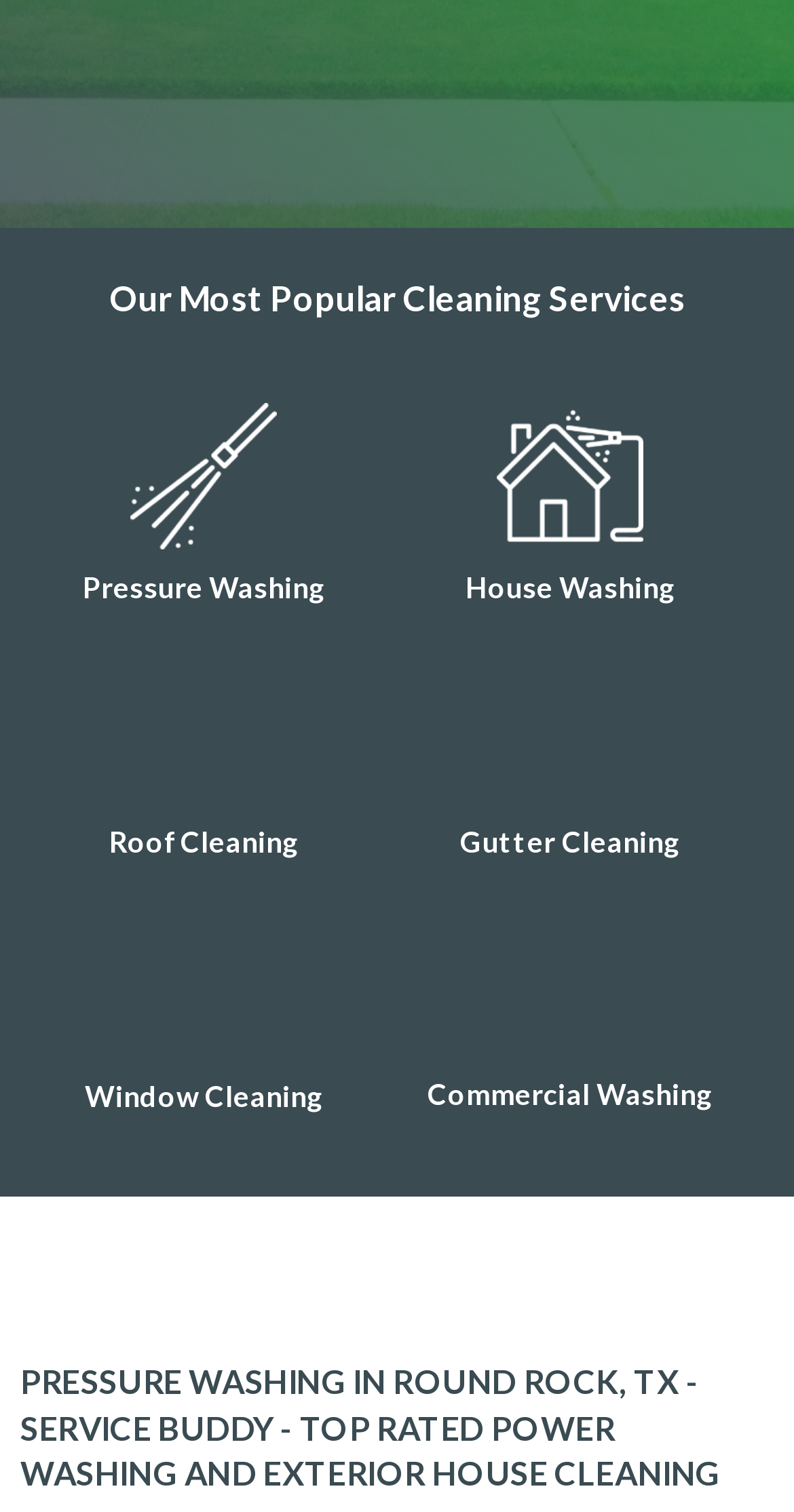Bounding box coordinates are to be given in the format (top-left x, top-left y, bottom-right x, bottom-right y). All values must be floating point numbers between 0 and 1. Provide the bounding box coordinate for the UI element described as: alt="House washing service icon image"

[0.564, 0.266, 0.872, 0.363]